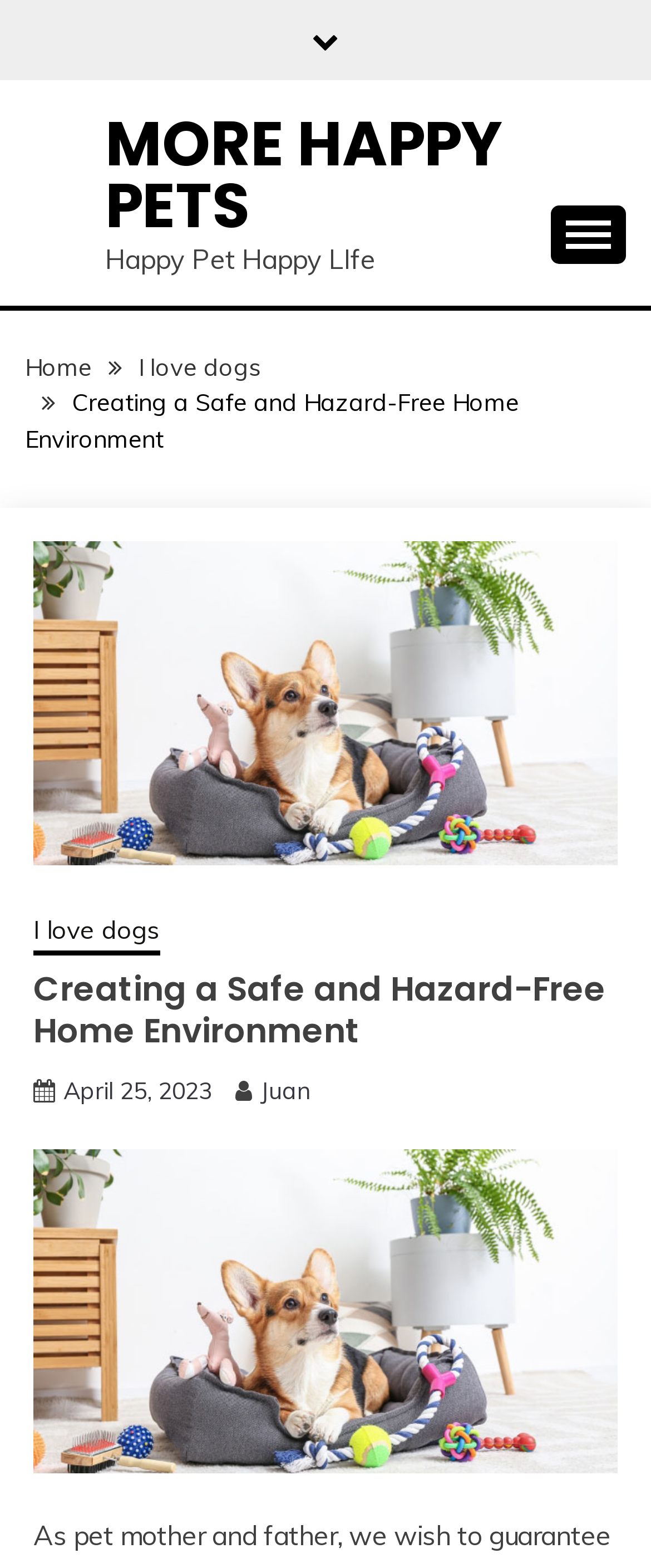Using the webpage screenshot, find the UI element described by More Happy Pets. Provide the bounding box coordinates in the format (top-left x, top-left y, bottom-right x, bottom-right y), ensuring all values are floating point numbers between 0 and 1.

[0.162, 0.064, 0.772, 0.159]